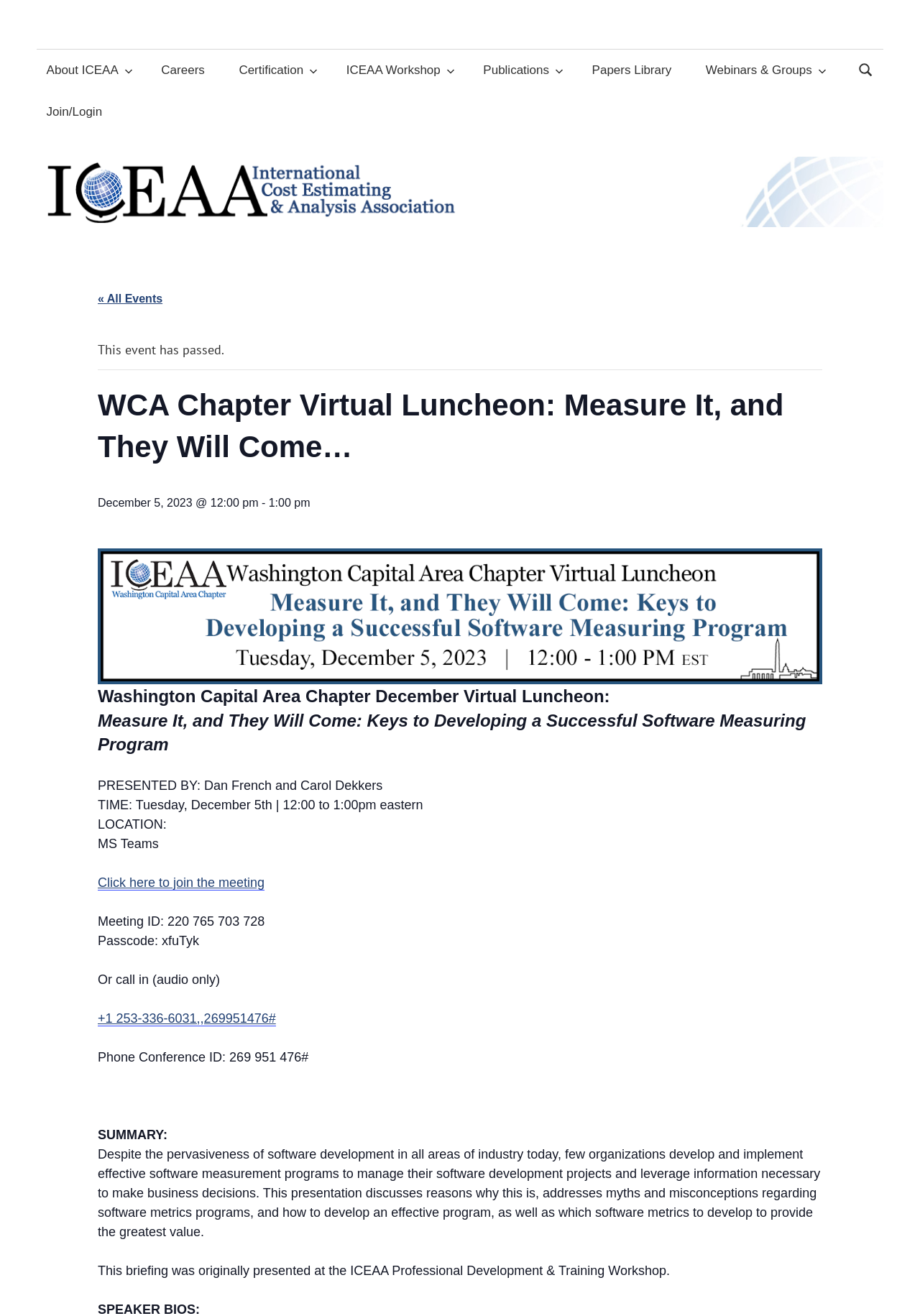Based on the image, provide a detailed response to the question:
What is the name of the organization?

The name of the organization can be found in the top-left corner of the webpage, which is also the title of the webpage. It is mentioned as 'International Cost Estimating and Analysis Association'.